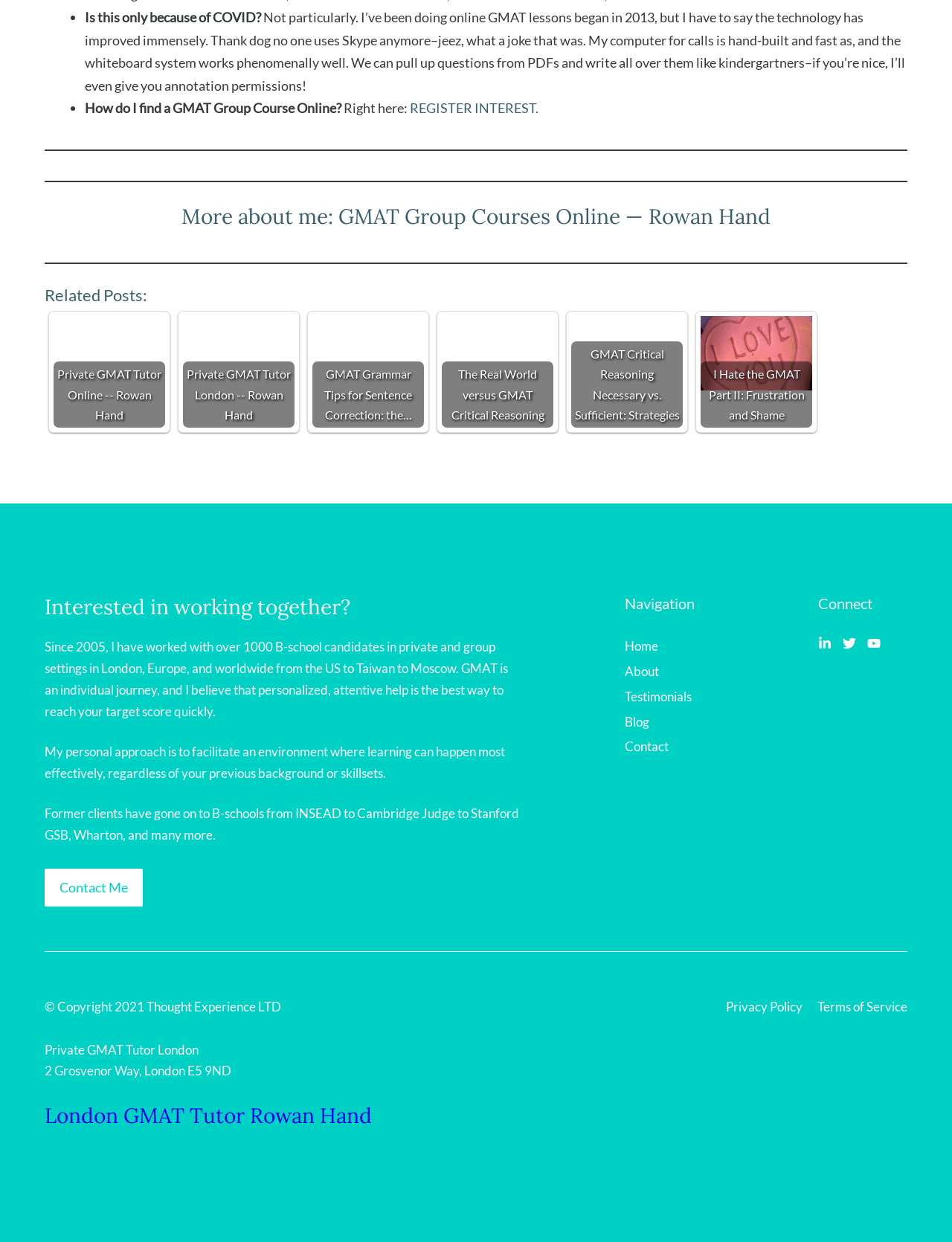Please identify the bounding box coordinates of the element's region that needs to be clicked to fulfill the following instruction: "Check the blog posts". The bounding box coordinates should consist of four float numbers between 0 and 1, i.e., [left, top, right, bottom].

[0.656, 0.573, 0.682, 0.59]